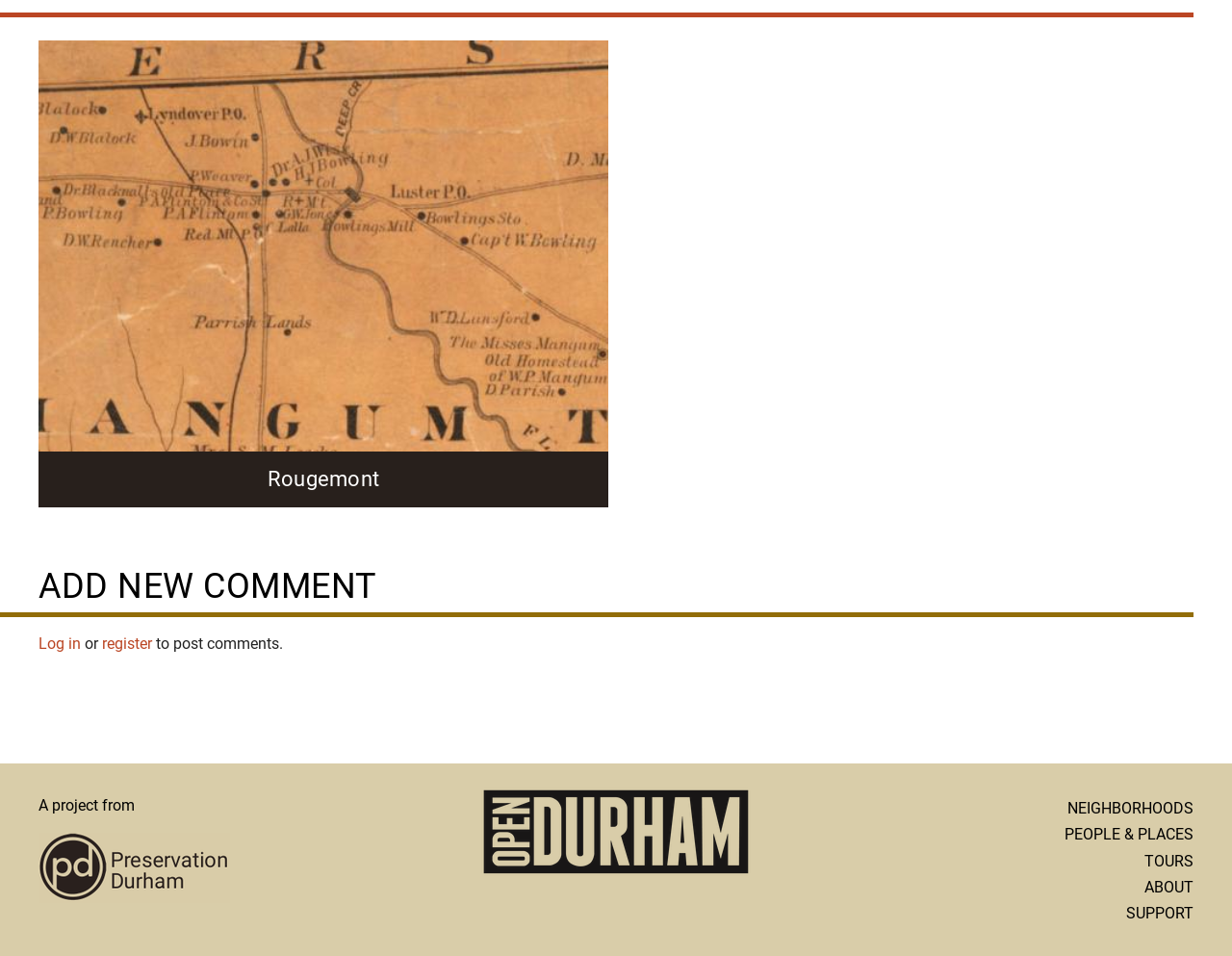What is required to post comments?
Look at the screenshot and respond with a single word or phrase.

Log in or register